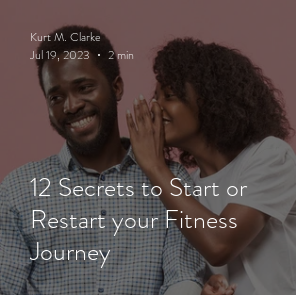Provide a comprehensive description of the image.

The image features a lighthearted and engaging moment between two individuals, highlighting themes of fitness and personal connections. The male figure, smiling brightly, is dressed casually in a blue checked shirt, conveying a relaxed demeanor. Beside him, a woman playfully leans in, whispering secrets, with her curly hair framed against a soft pink background. 

Above the image, the text indicates a blog post titled "12 Secrets to Start or Restart your Fitness Journey," authored by Kurt M. Clarke, dated July 19, 2023. The design suggests an inviting and approachable take on fitness advice, emphasizing the importance of community and support in personal health journeys. The overall tone is positive and motivational, encouraging readers to explore the content further.